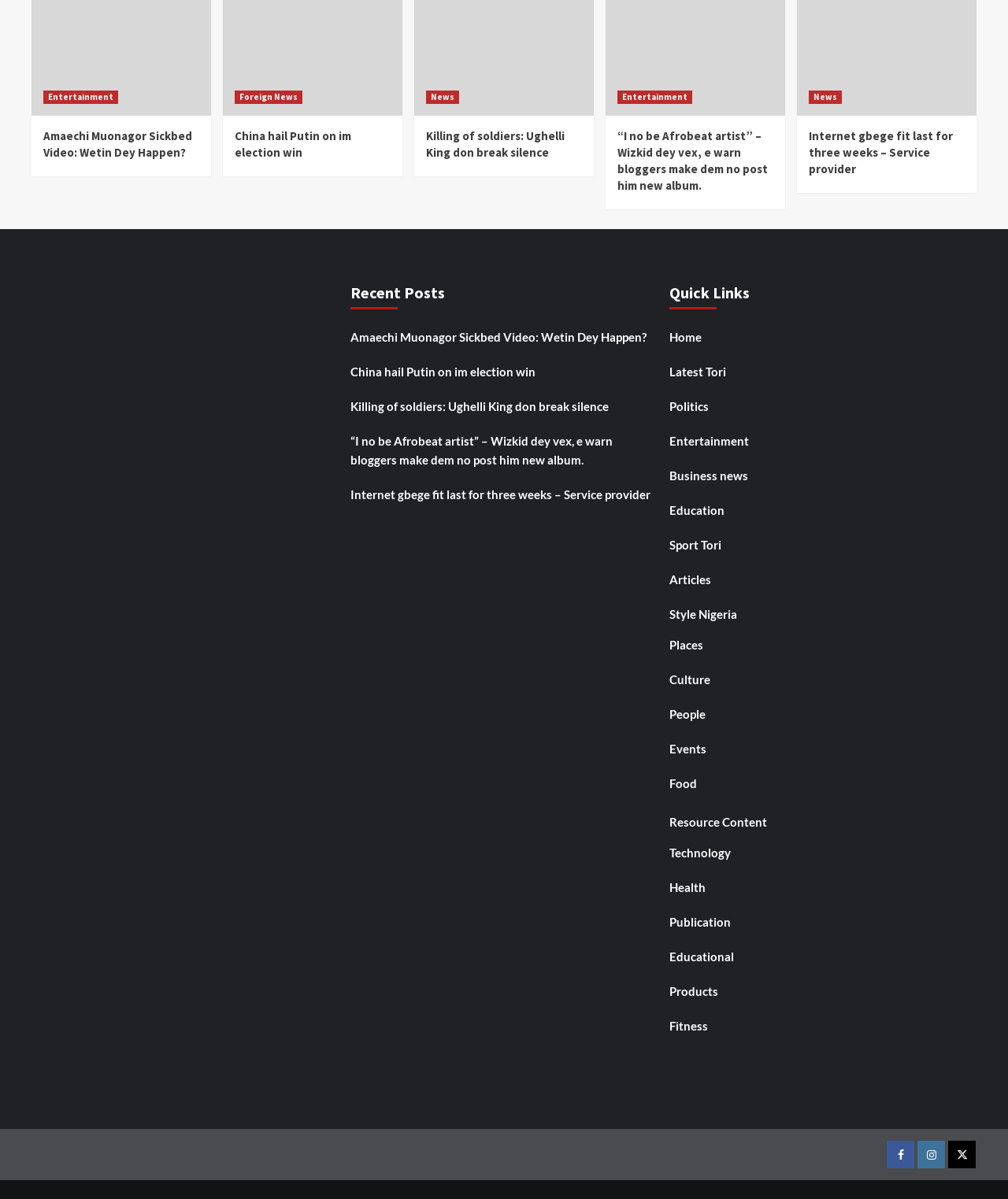Locate the bounding box coordinates of the area that needs to be clicked to fulfill the following instruction: "Click on Entertainment". The coordinates should be in the format of four float numbers between 0 and 1, namely [left, top, right, bottom].

[0.043, 0.076, 0.117, 0.087]